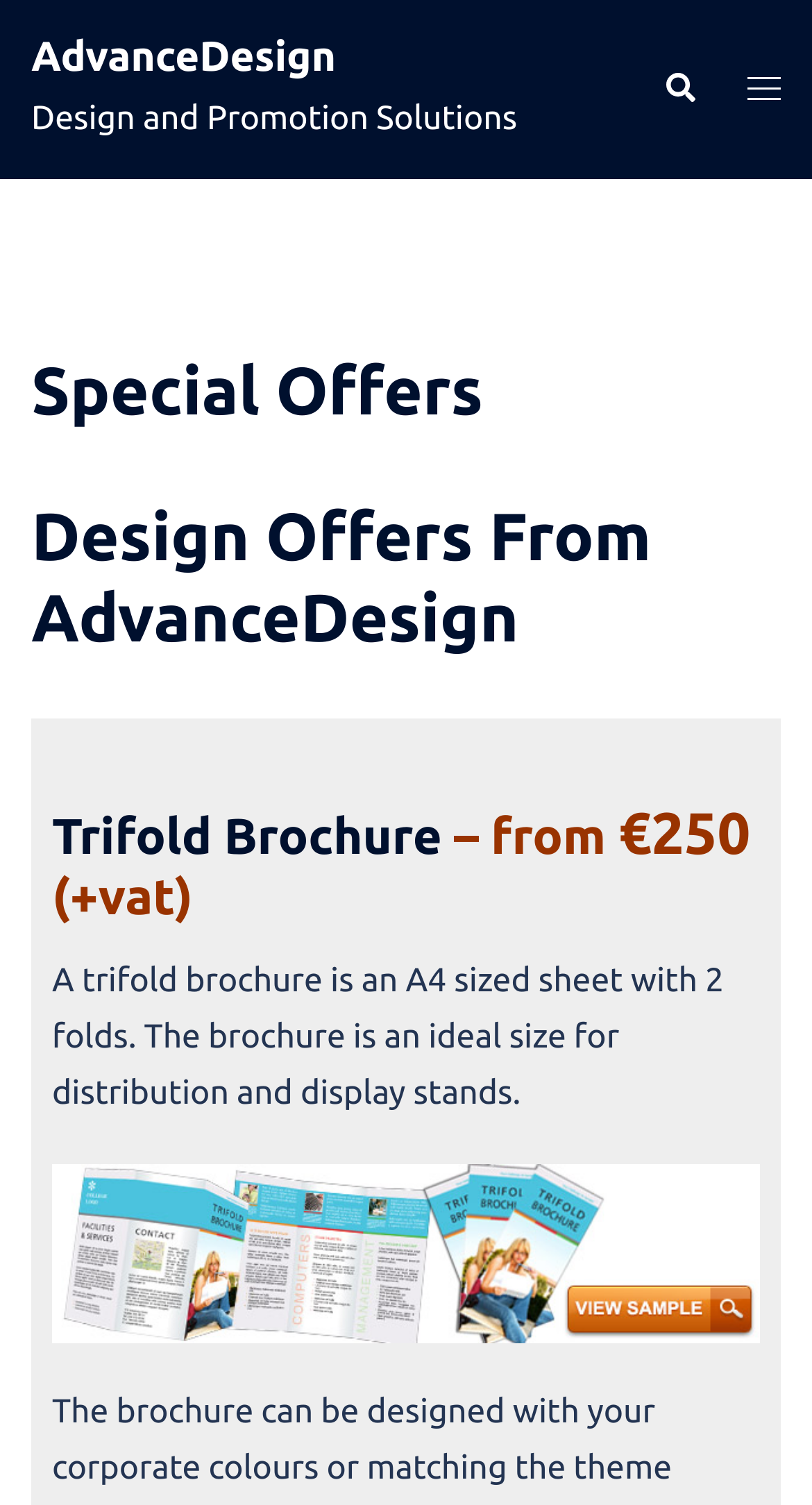Refer to the screenshot and give an in-depth answer to this question: What is the company name?

The company name is obtained from the link 'AdvanceDesign' at the top left corner of the webpage, which suggests that it is the company's website.